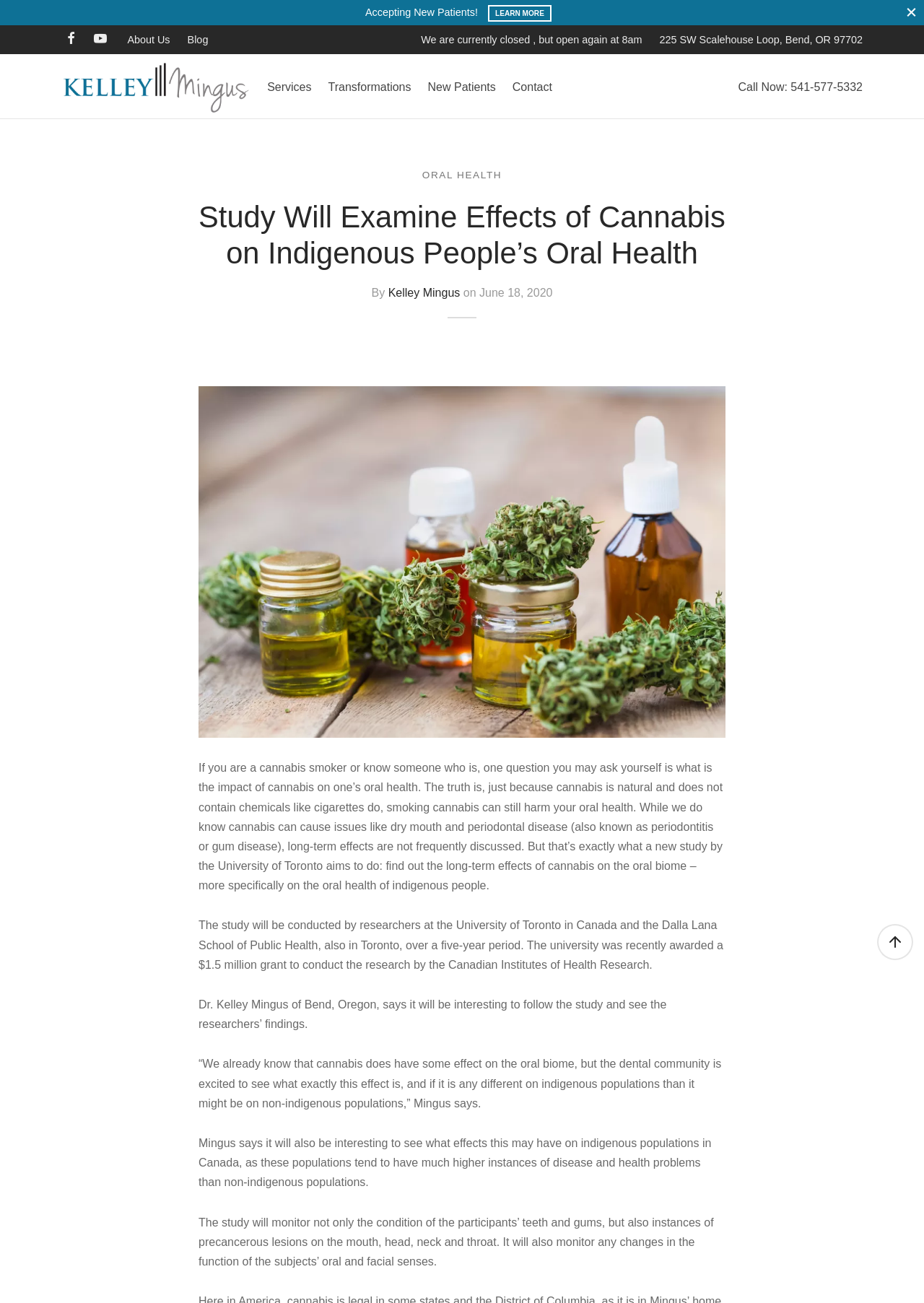What is the purpose of the study mentioned in the article?
Look at the screenshot and respond with a single word or phrase.

To examine effects of cannabis on indigenous people's oral health